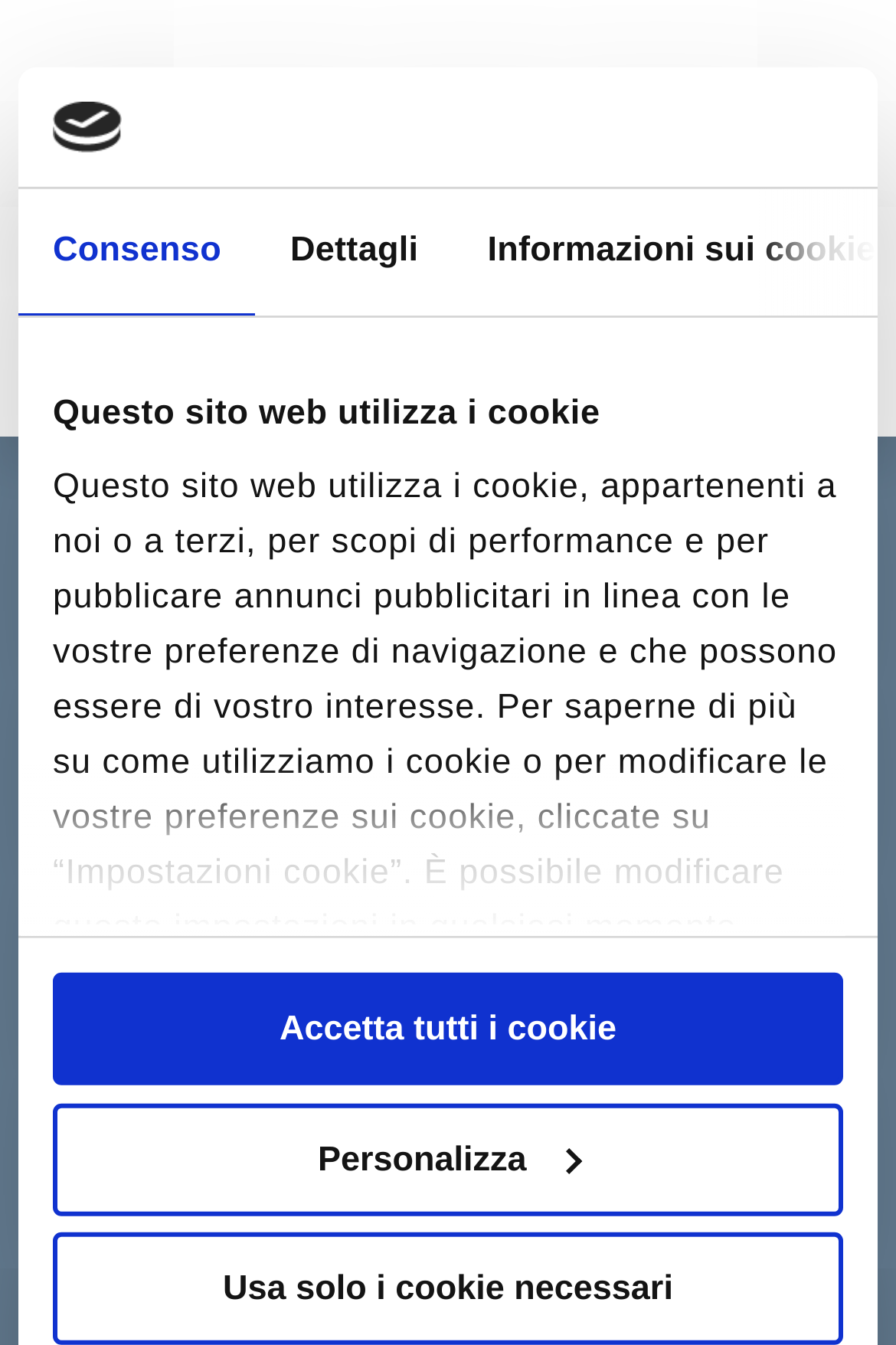How many tabs are available in the tablist?
Based on the screenshot, provide your answer in one word or phrase.

2